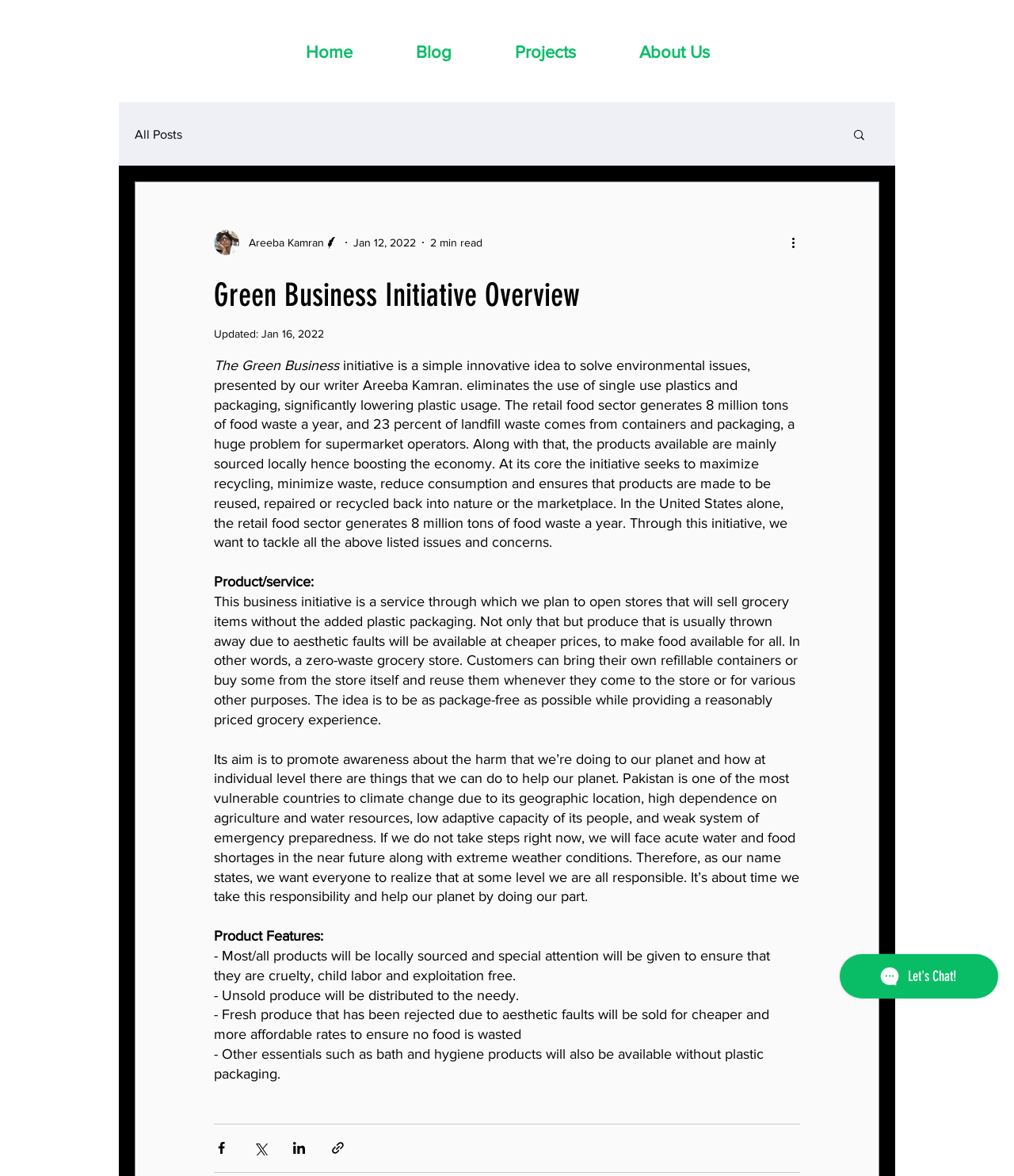Bounding box coordinates should be provided in the format (top-left x, top-left y, bottom-right x, bottom-right y) with all values between 0 and 1. Identify the bounding box for this UI element: Home

[0.27, 0.029, 0.379, 0.059]